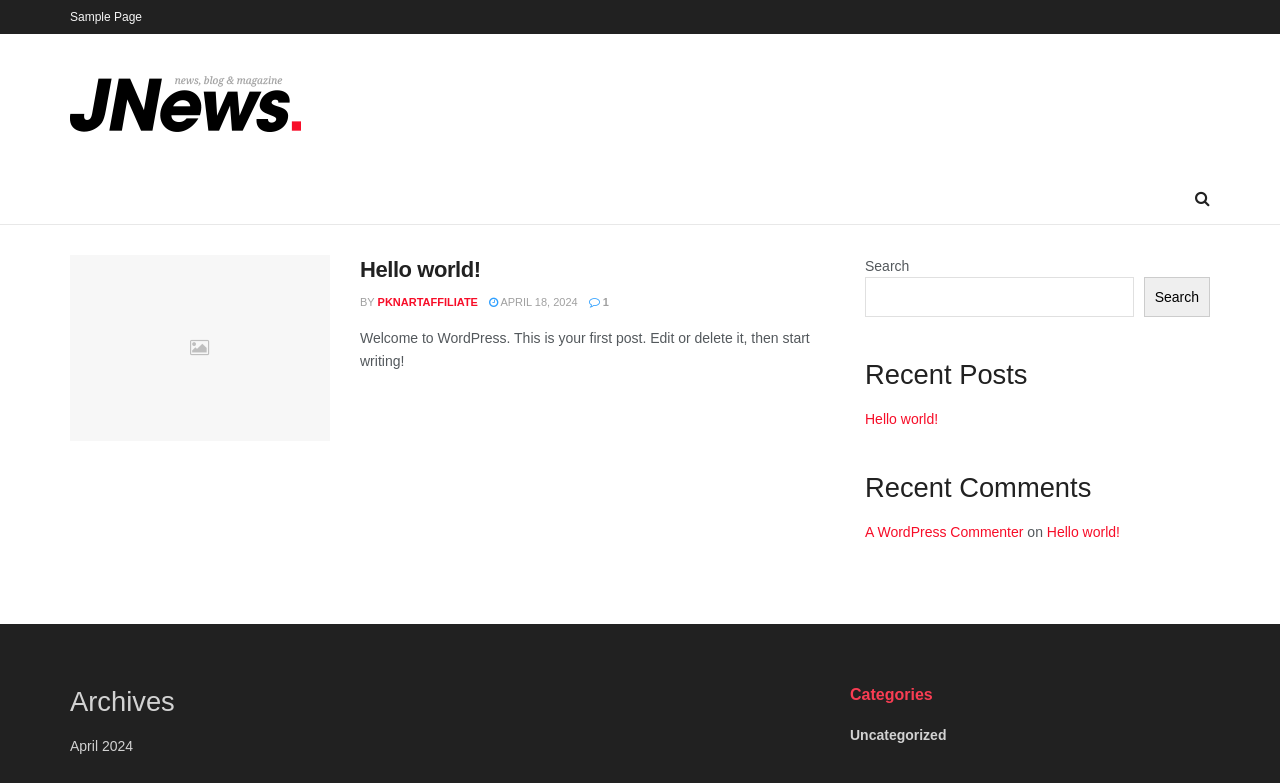Determine the bounding box coordinates of the clickable element necessary to fulfill the instruction: "View archives". Provide the coordinates as four float numbers within the 0 to 1 range, i.e., [left, top, right, bottom].

[0.055, 0.874, 0.336, 0.921]